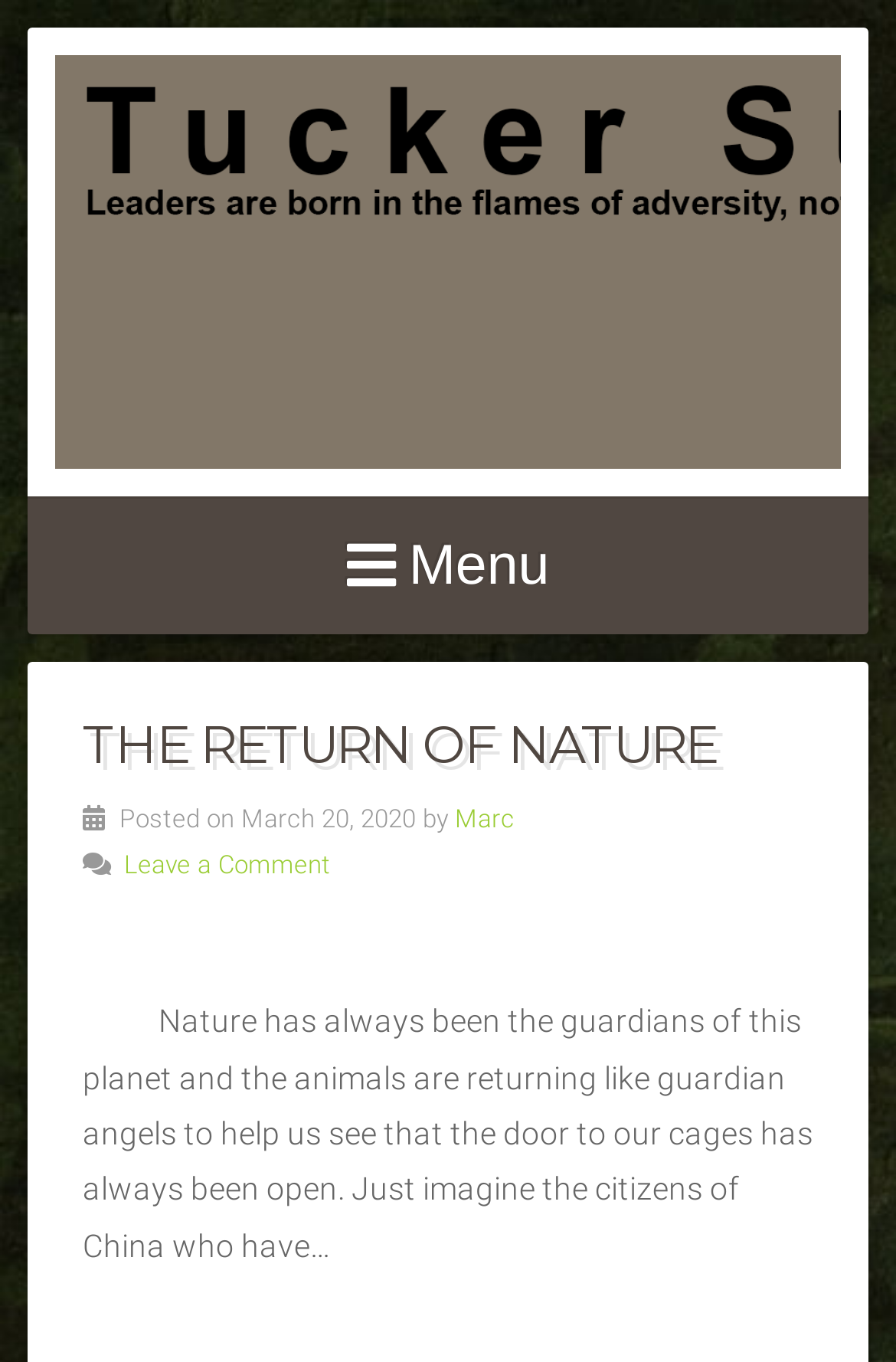Determine the bounding box coordinates in the format (top-left x, top-left y, bottom-right x, bottom-right y). Ensure all values are floating point numbers between 0 and 1. Identify the bounding box of the UI element described by: Marc

[0.508, 0.59, 0.574, 0.612]